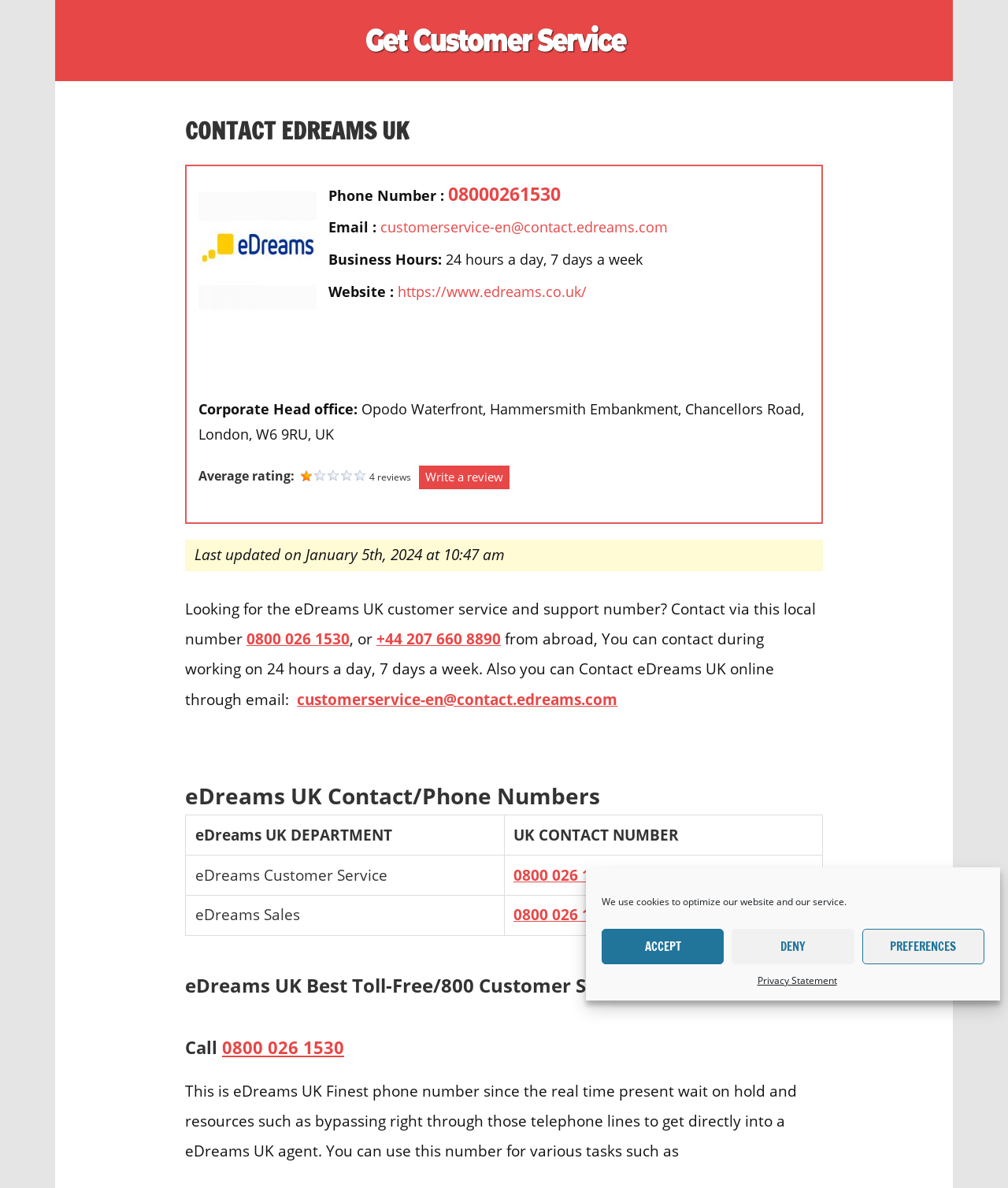Locate the bounding box coordinates of the item that should be clicked to fulfill the instruction: "Get customer service".

[0.647, 0.012, 0.747, 0.102]